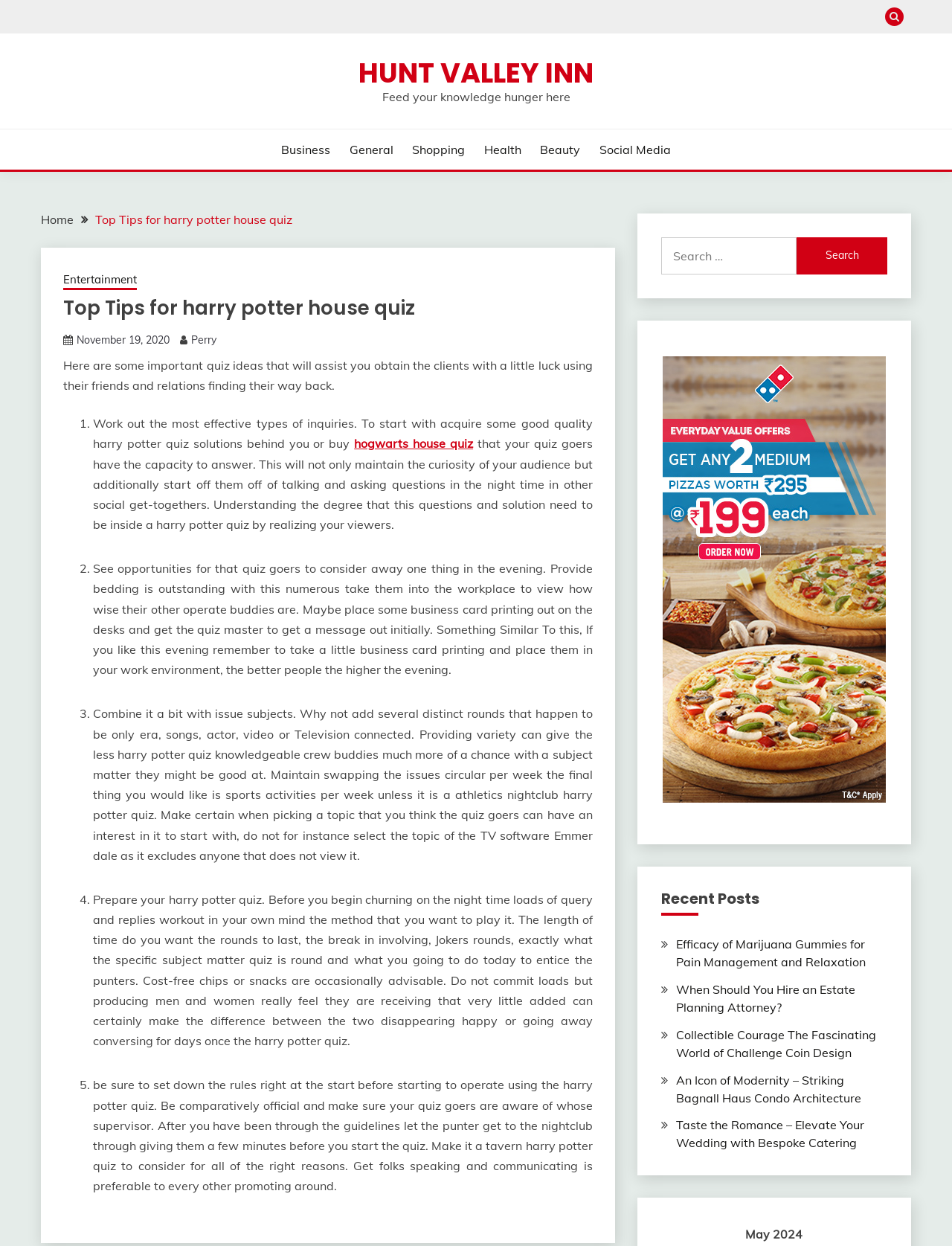Please determine the bounding box coordinates of the area that needs to be clicked to complete this task: 'Read recent post about Efficacy of Marijuana Gummies for Pain Management and Relaxation'. The coordinates must be four float numbers between 0 and 1, formatted as [left, top, right, bottom].

[0.71, 0.752, 0.909, 0.778]